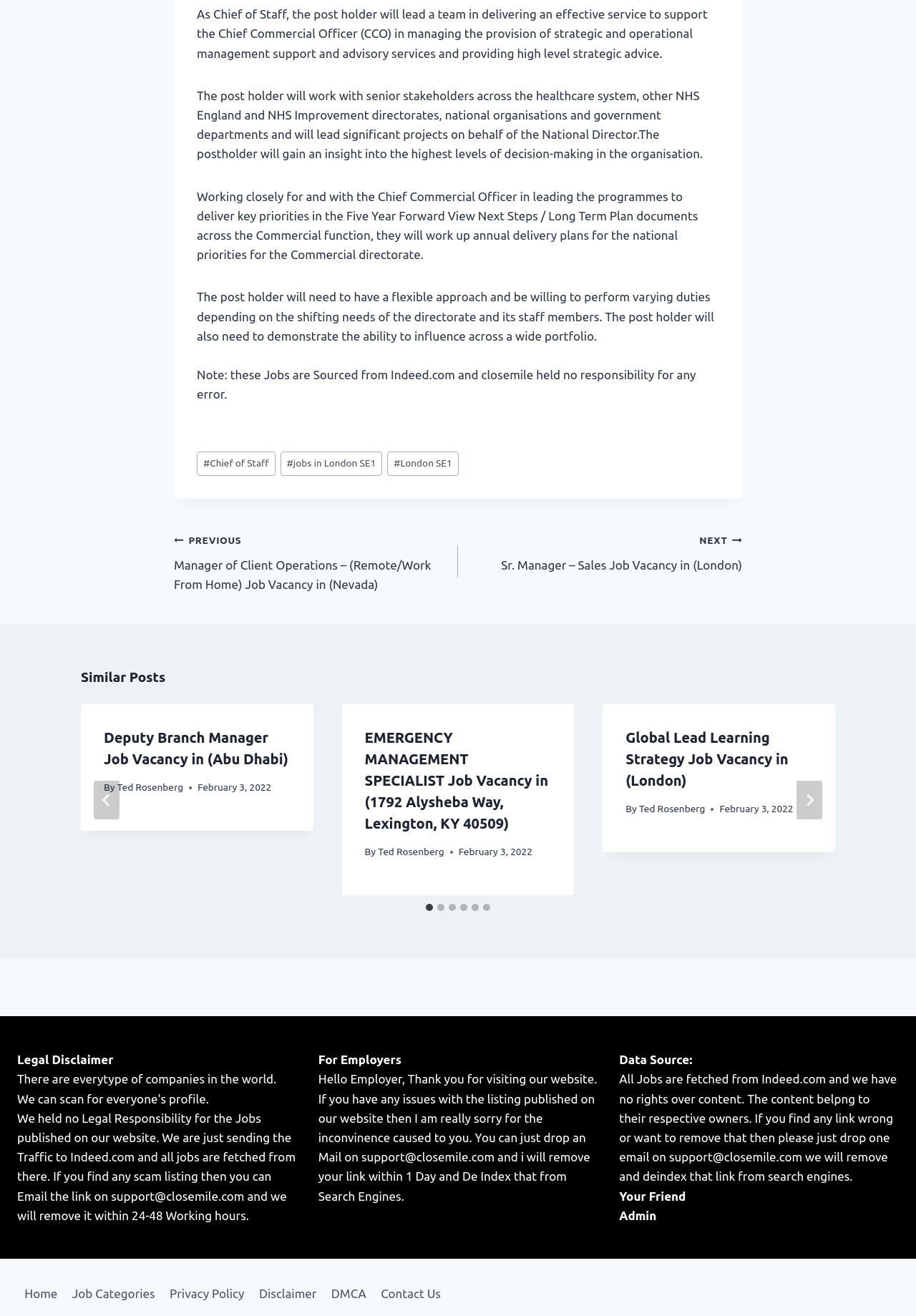Identify the bounding box of the UI element that matches this description: "Disclaimer".

[0.275, 0.973, 0.354, 0.993]